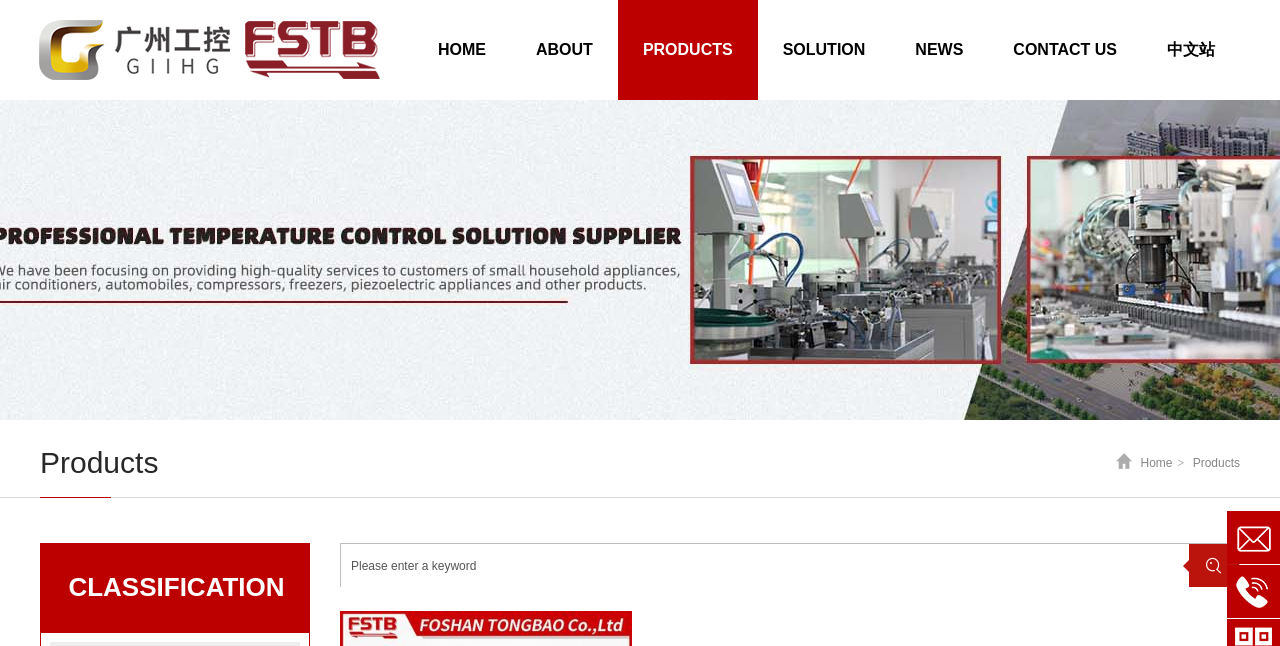Respond to the following query with just one word or a short phrase: 
How many links are in the top navigation bar?

8